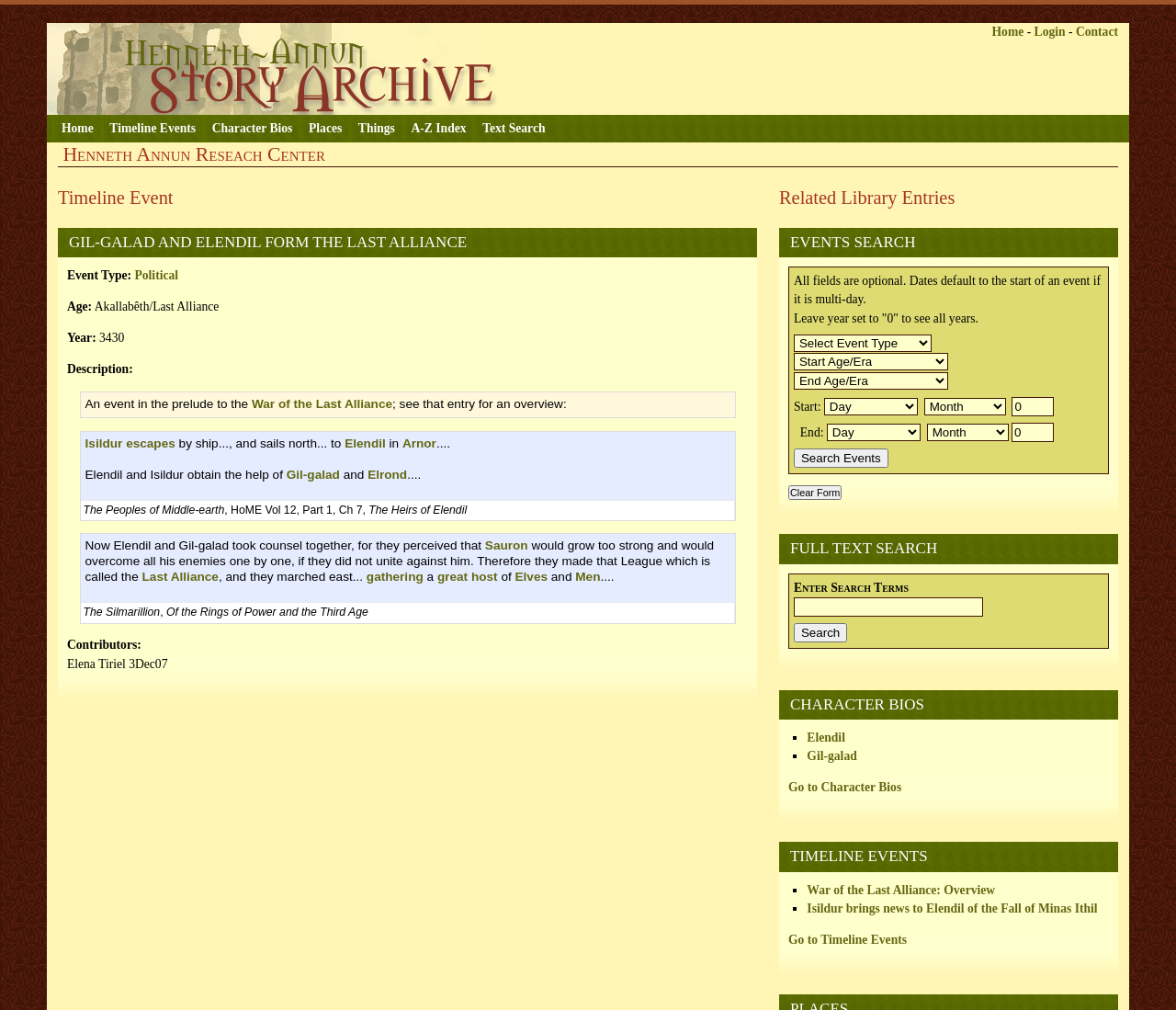Provide the bounding box coordinates for the area that should be clicked to complete the instruction: "Search for events in the Reference Library".

[0.67, 0.264, 0.943, 0.478]